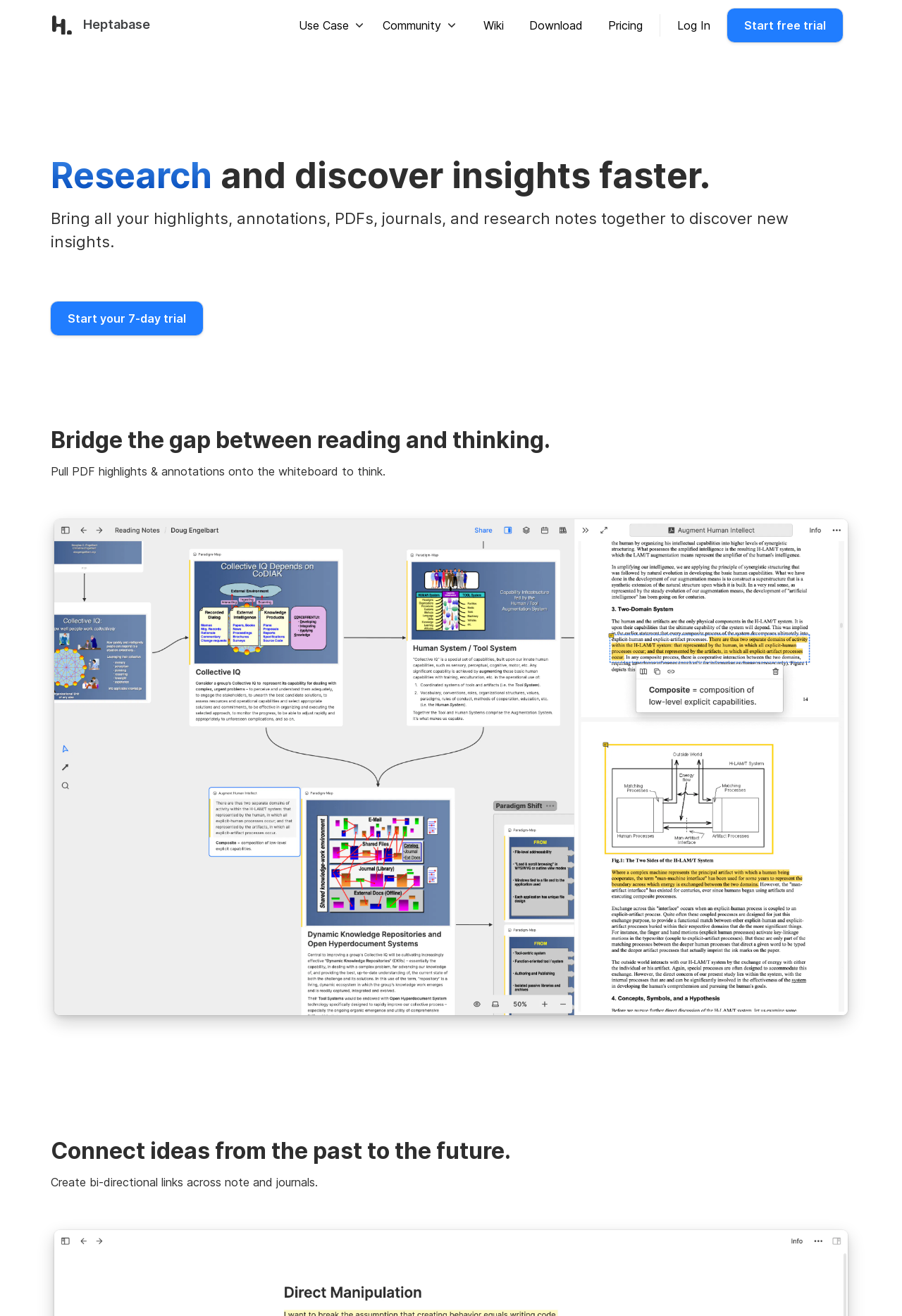Please locate the bounding box coordinates of the element that should be clicked to achieve the given instruction: "Download the application".

[0.577, 0.009, 0.655, 0.029]